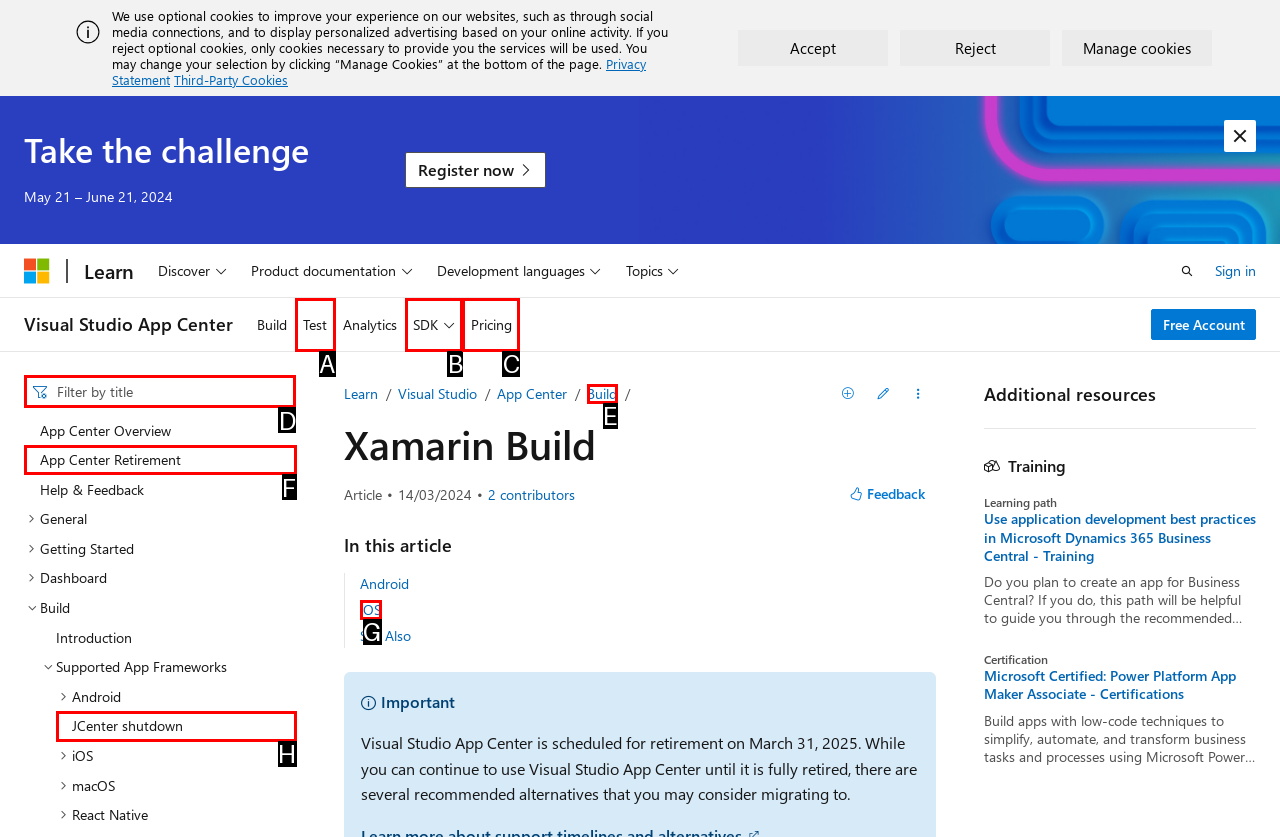Tell me which one HTML element I should click to complete the following task: Search Answer with the option's letter from the given choices directly.

D